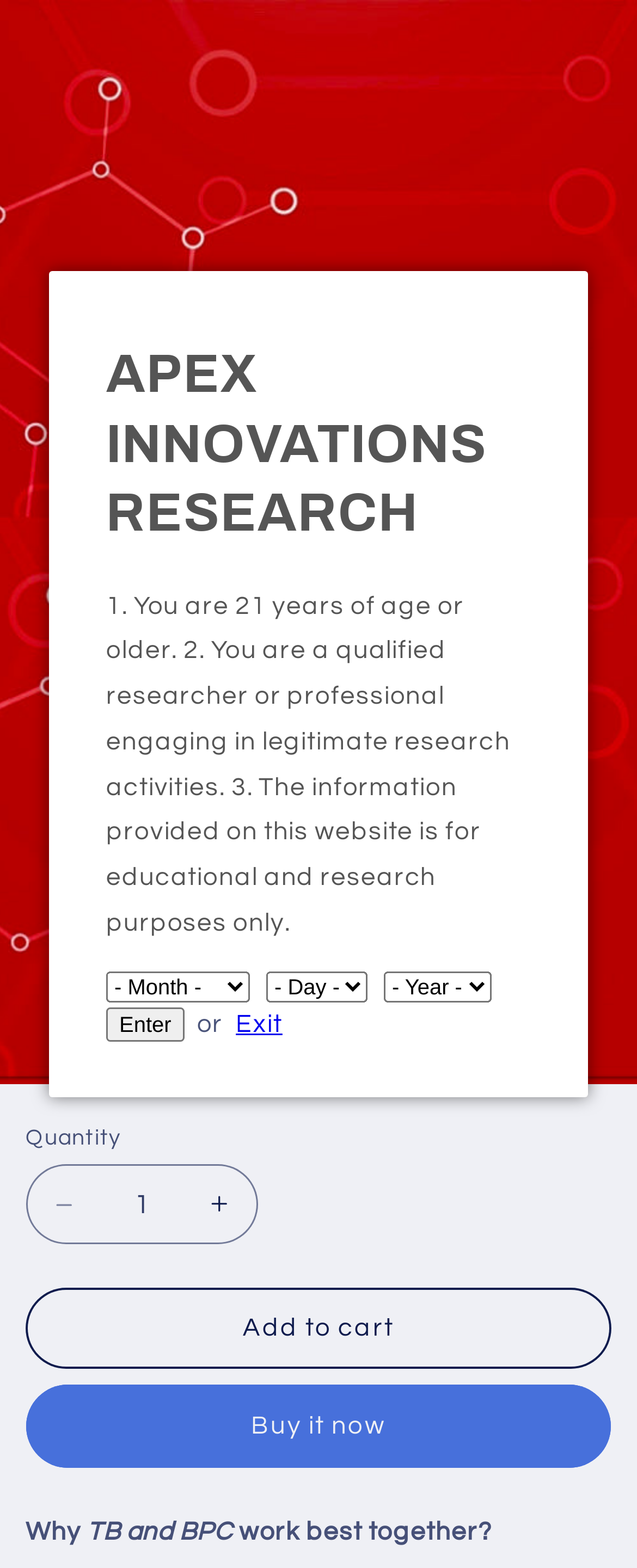Please locate the bounding box coordinates of the element that should be clicked to complete the given instruction: "Click the 'Previous announcement' button".

[0.04, 0.023, 0.153, 0.069]